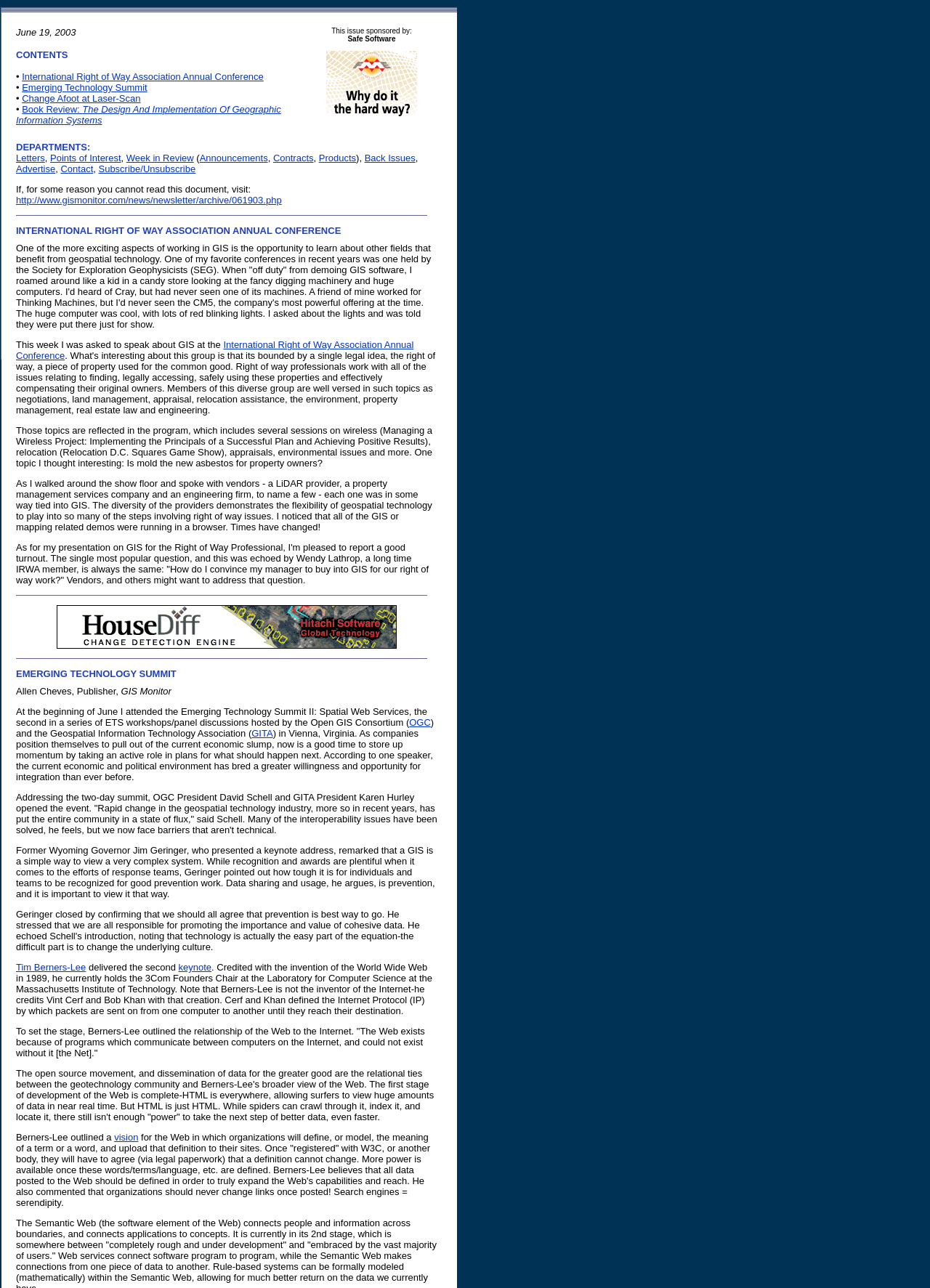Given the element description: "Change Afoot at Laser-Scan", predict the bounding box coordinates of this UI element. The coordinates must be four float numbers between 0 and 1, given as [left, top, right, bottom].

[0.024, 0.072, 0.151, 0.081]